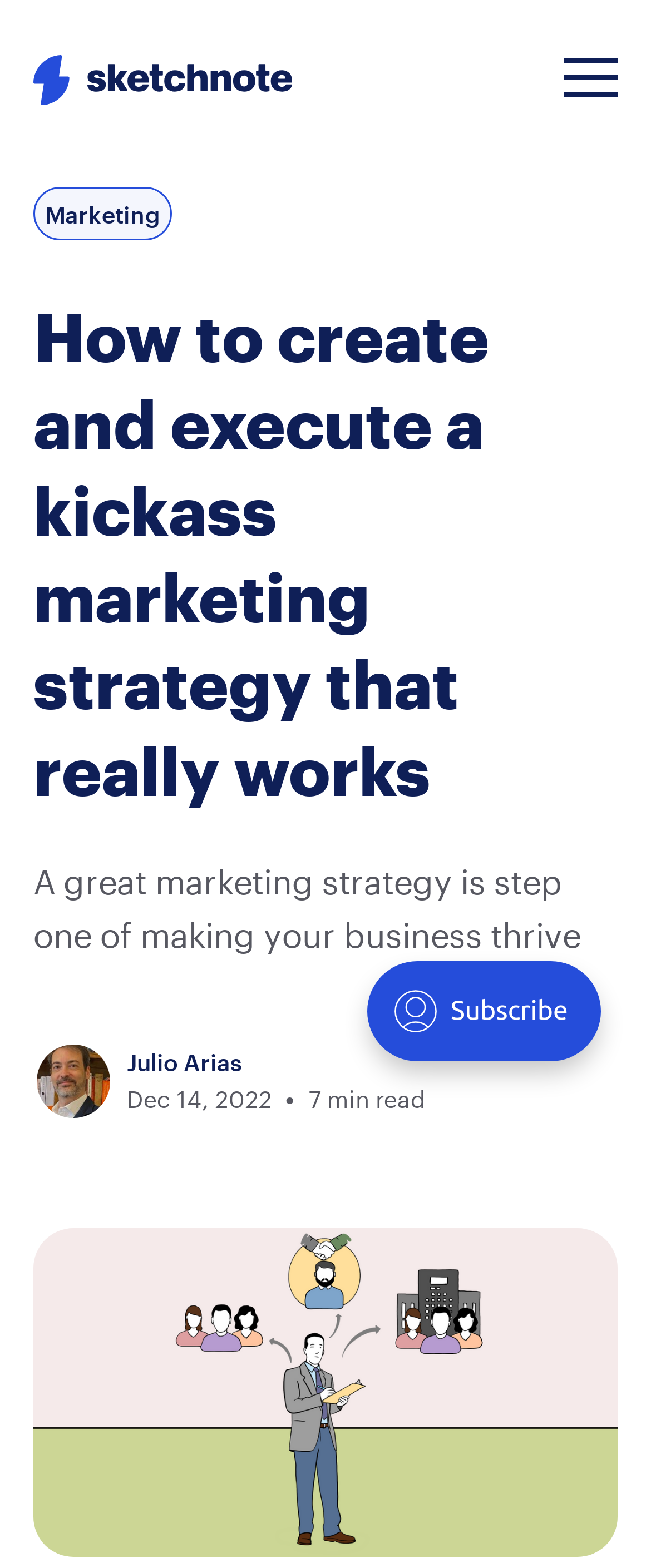Is there an image related to the article?
Analyze the image and provide a thorough answer to the question.

I determined that there is an image related to the article by looking at the image element with the description 'How to create and execute a kickass marketing strategy that really works' which suggests that it is an image accompanying the article.